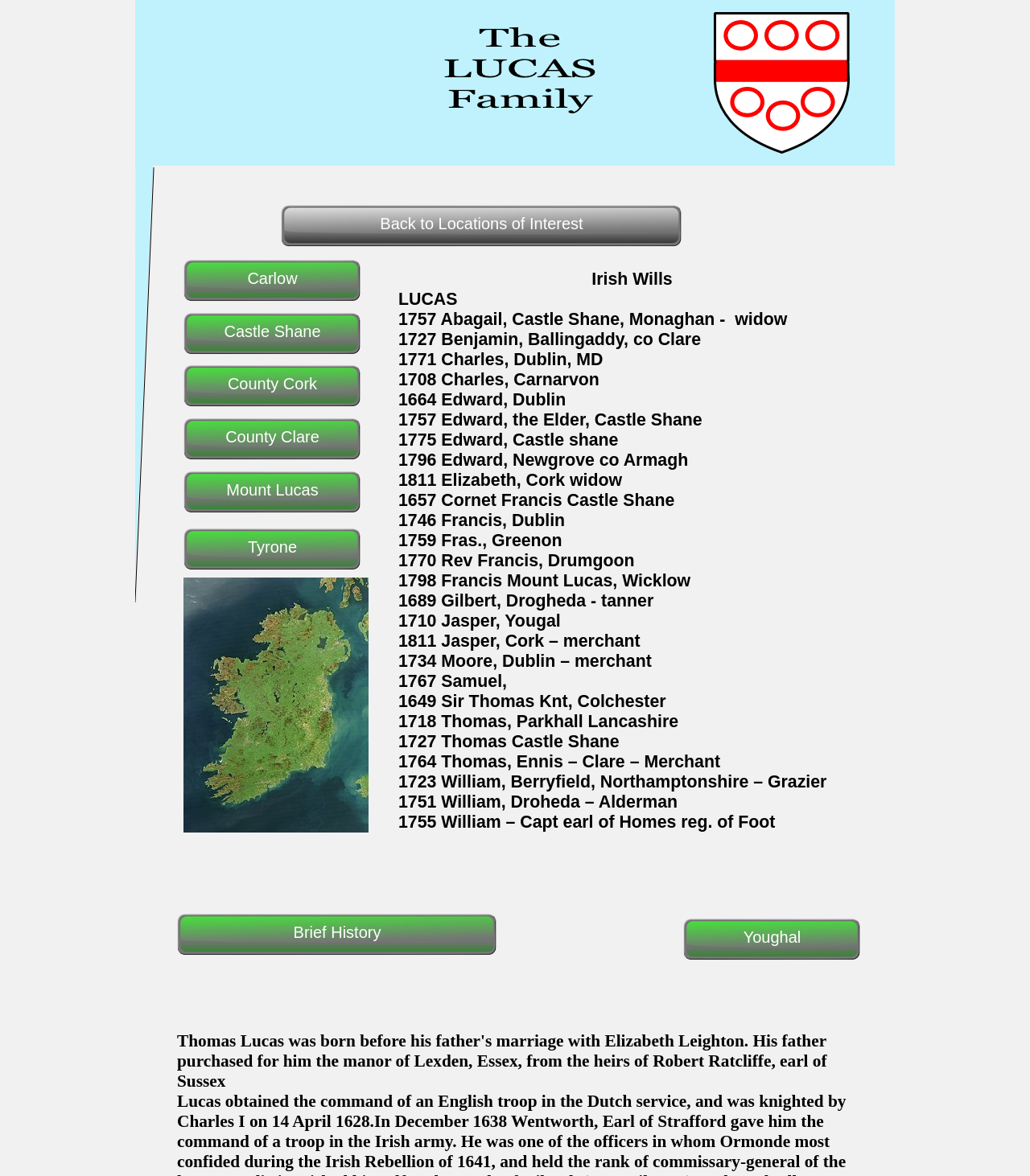For the given element description County Cork, determine the bounding box coordinates of the UI element. The coordinates should follow the format (top-left x, top-left y, bottom-right x, bottom-right y) and be within the range of 0 to 1.

[0.178, 0.31, 0.35, 0.346]